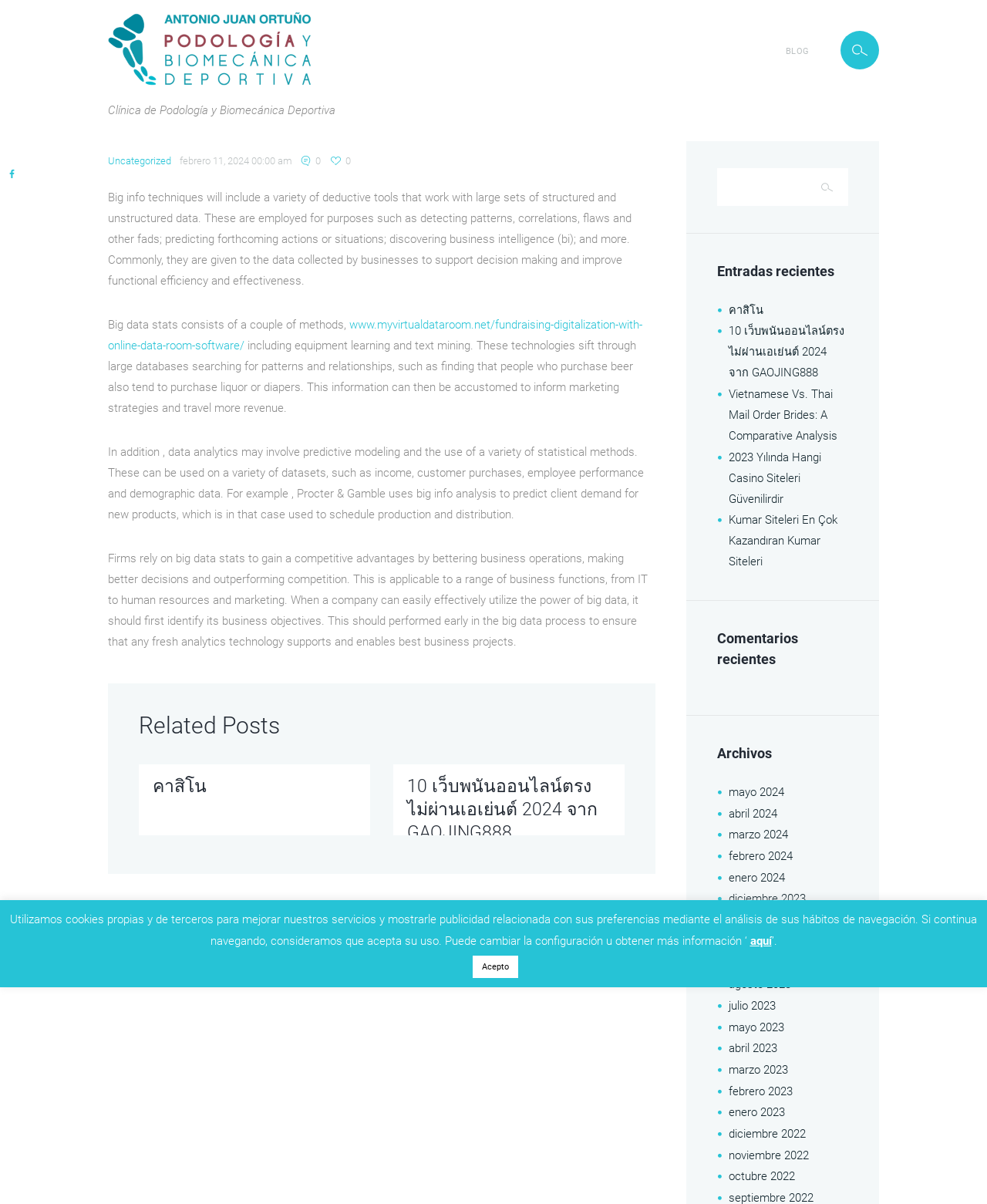Respond with a single word or phrase to the following question: What is the purpose of the search bar?

To search the website